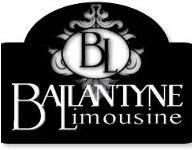Respond with a single word or phrase to the following question:
What type of service does Ballantyne Limousine provide?

Premium transportation